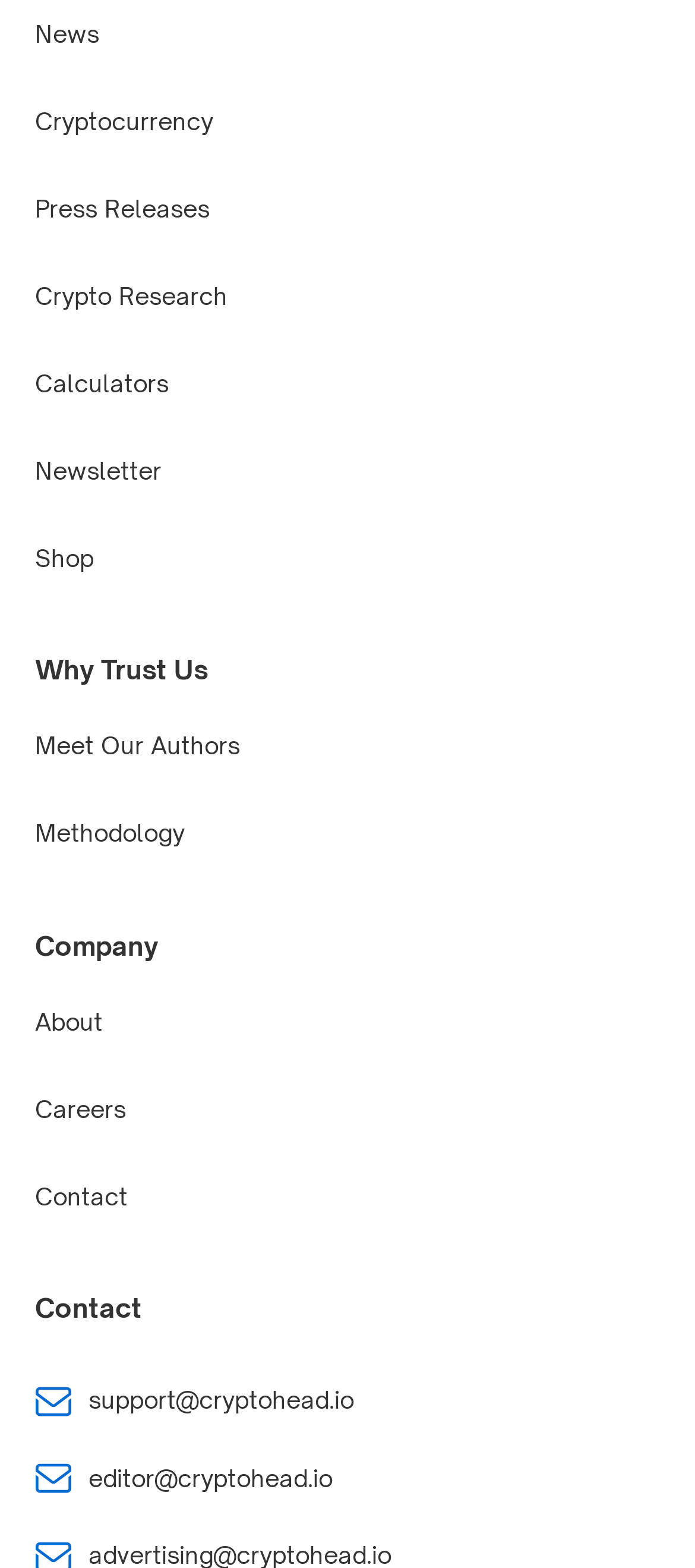What is the first link on the webpage?
Using the visual information, respond with a single word or phrase.

News